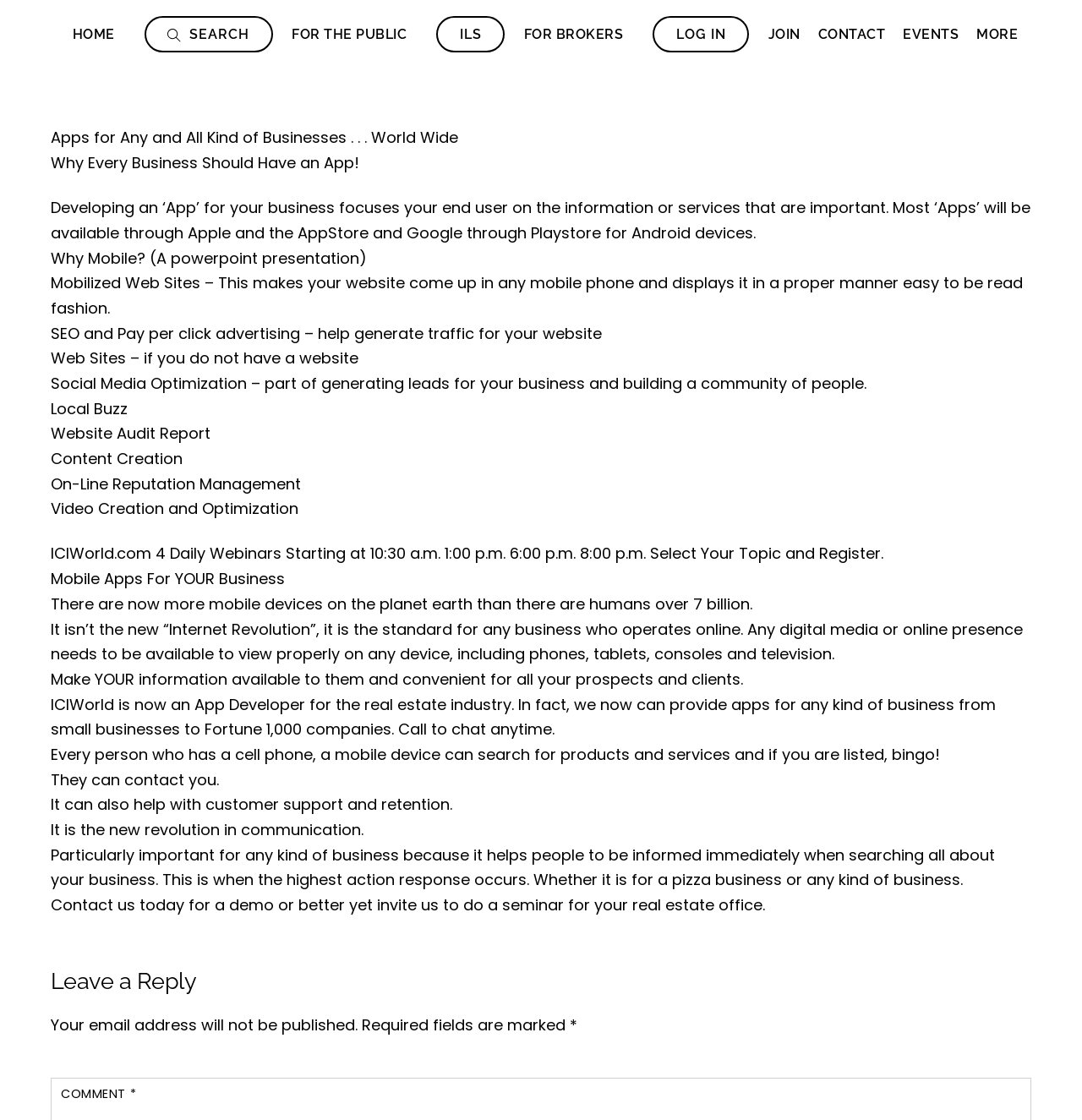Could you please study the image and provide a detailed answer to the question:
What is the benefit of having an app for a business?

According to the webpage content, having an app for a business focuses the end user on the information or services that are important, which can help with customer support and retention.